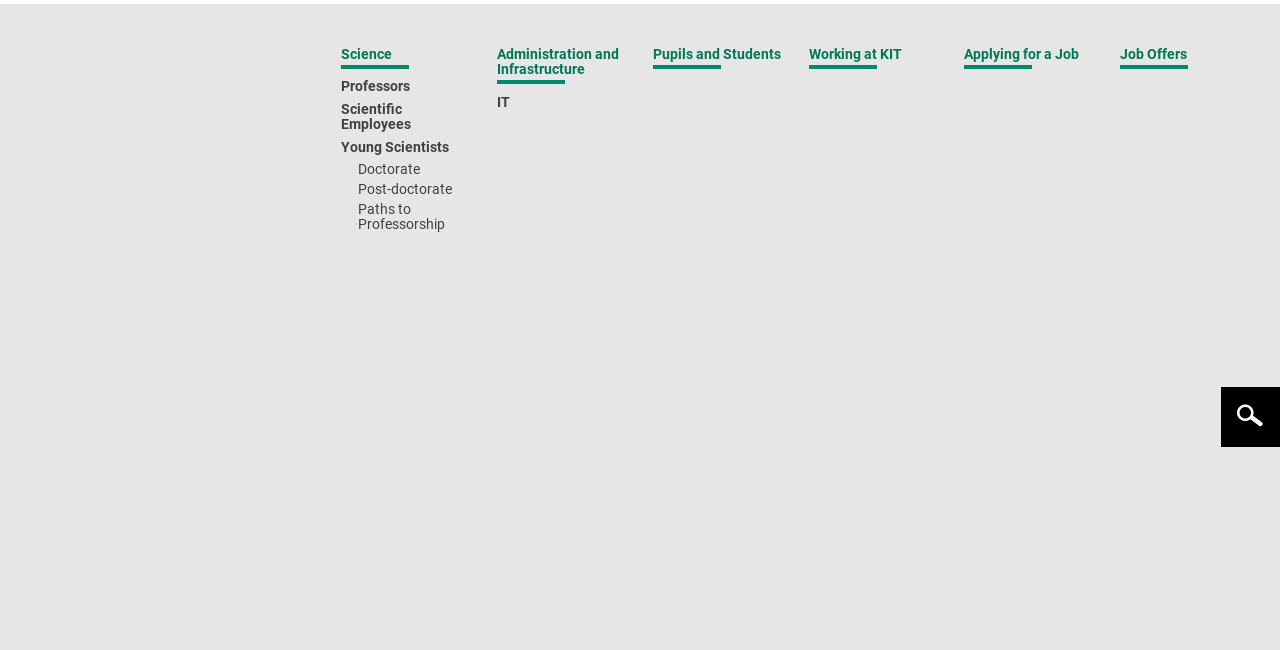Please locate the bounding box coordinates of the region I need to click to follow this instruction: "go to profile".

[0.267, 0.222, 0.368, 0.258]